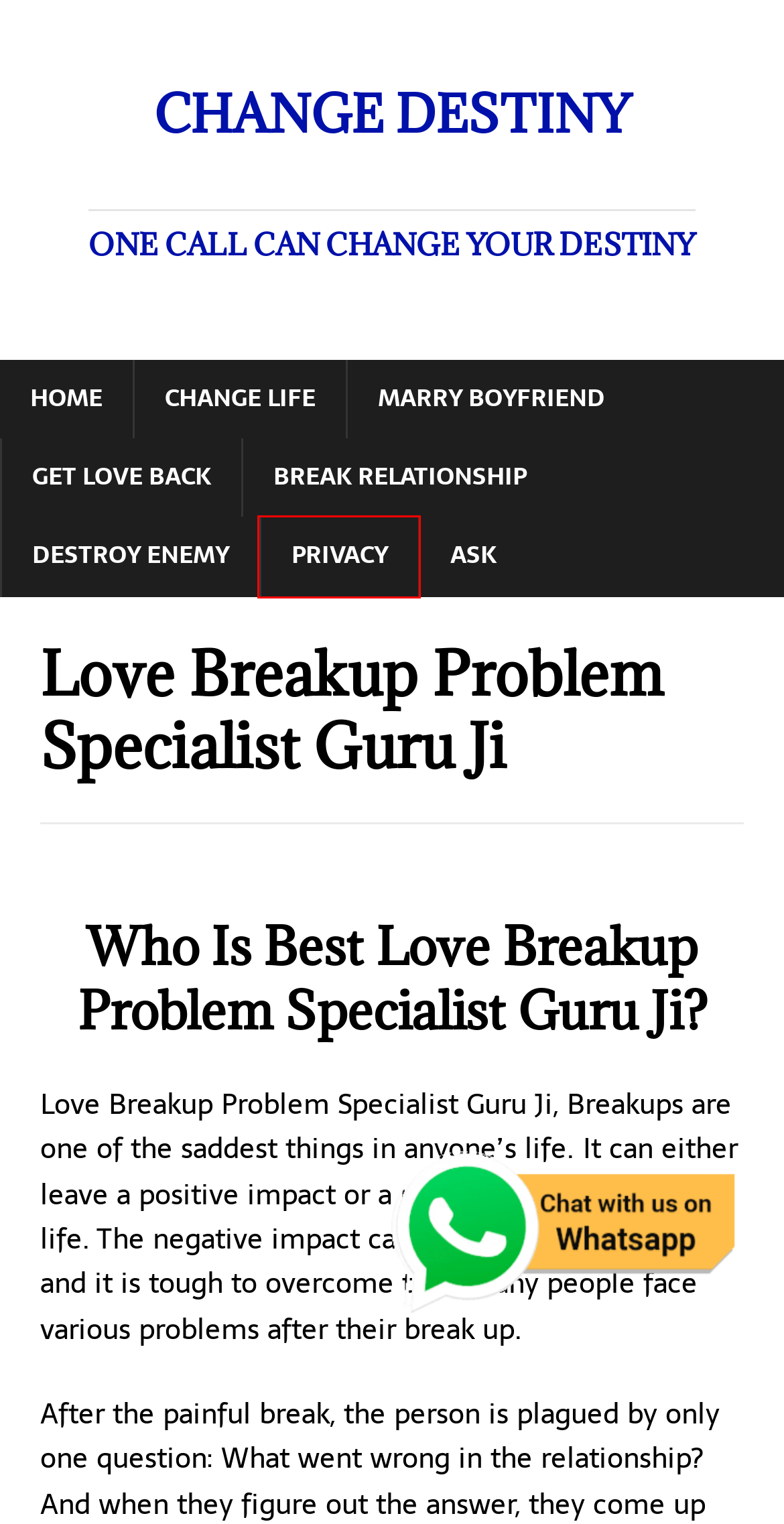You are provided with a screenshot of a webpage that includes a red rectangle bounding box. Please choose the most appropriate webpage description that matches the new webpage after clicking the element within the red bounding box. Here are the candidates:
A. Contact Us - Change Destiny
B. Vashikaran Mantra To Marry Boyfriend - Change Destiny
C. Kamdev Vashikaran Mantra To Get Love Back - Change Destiny
D. Mantra To Break Relationship - Change Destiny
E. शादीशुदा औरतों का वशीकरण मंत्र - Change Destiny
F. Most Powerful Mantra To Change Life - Change Destiny
G. Change Destiny - One Call Can Change Your Destiny
H. Privacy Policy - Change Destiny

H